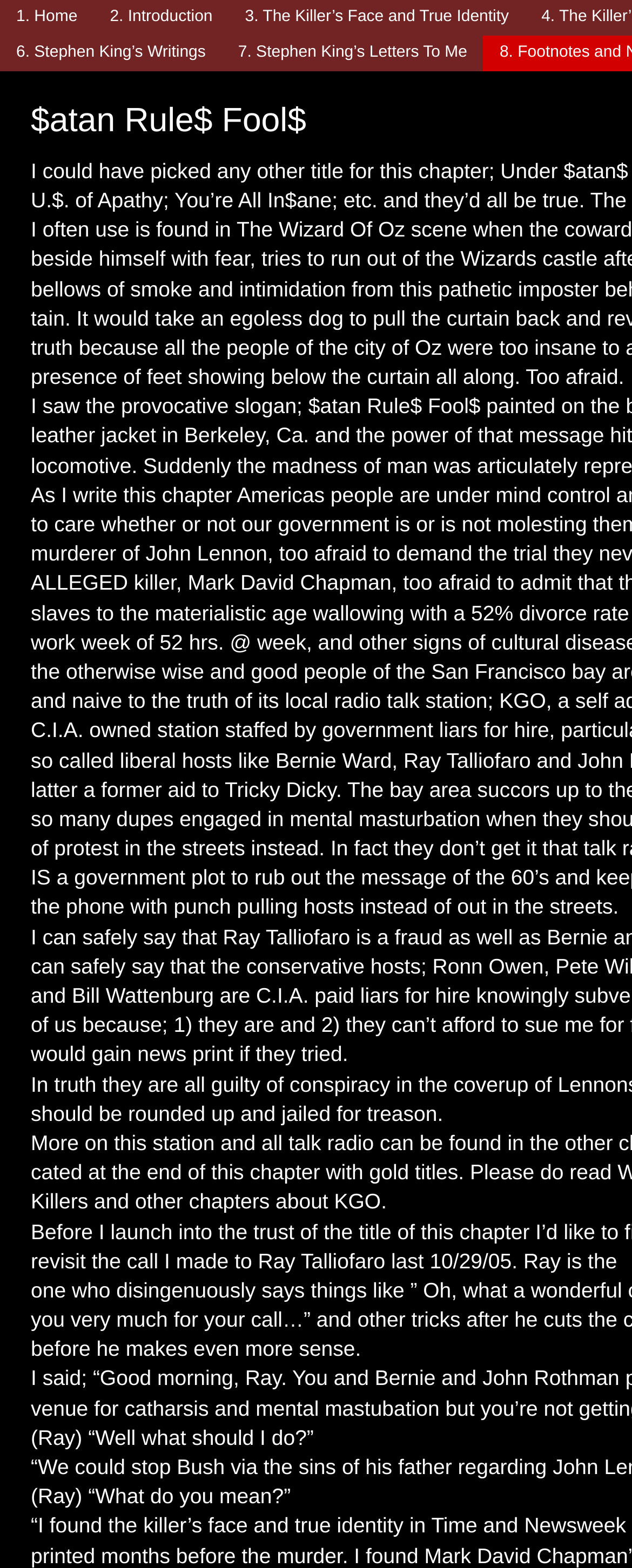Give a comprehensive overview of the webpage, including key elements.

This webpage appears to be a chapter from a book or an article about the Lennon murder truth, with a focus on the author's perspective and opinions. 

At the top of the page, there are several links, including "Home", "Introduction", "The Killer's Face and True Identity", "Stephen King's Writings", and "Stephen King's Letters To Me", which suggest that the webpage is part of a larger website or book with multiple sections.

Below the links, there are several blocks of text that seem to be excerpts or quotes from the chapter. The first block of text mentions "feet showing below the curtain" and appears to be a descriptive passage. 

Further down, there are more blocks of text that seem to be opinions or statements from the author, including a sentence about people being "too afraid" to take action, and another sentence about people who "should be rounded up and jailed for treason". 

There are also quotes from a conversation with someone named Ray Talliofaro, including a question from Ray about what to do and a response from the author. 

Overall, the webpage appears to be a collection of thoughts, opinions, and quotes related to the Lennon murder truth, with a focus on the author's perspective and experiences.